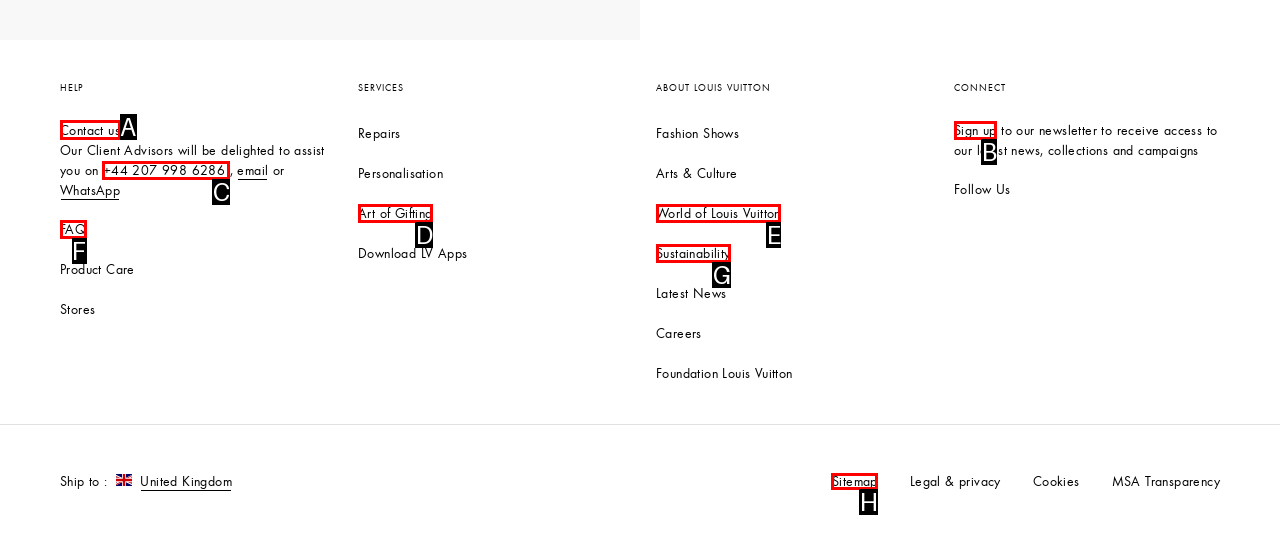Choose the UI element you need to click to carry out the task: Contact us.
Respond with the corresponding option's letter.

A